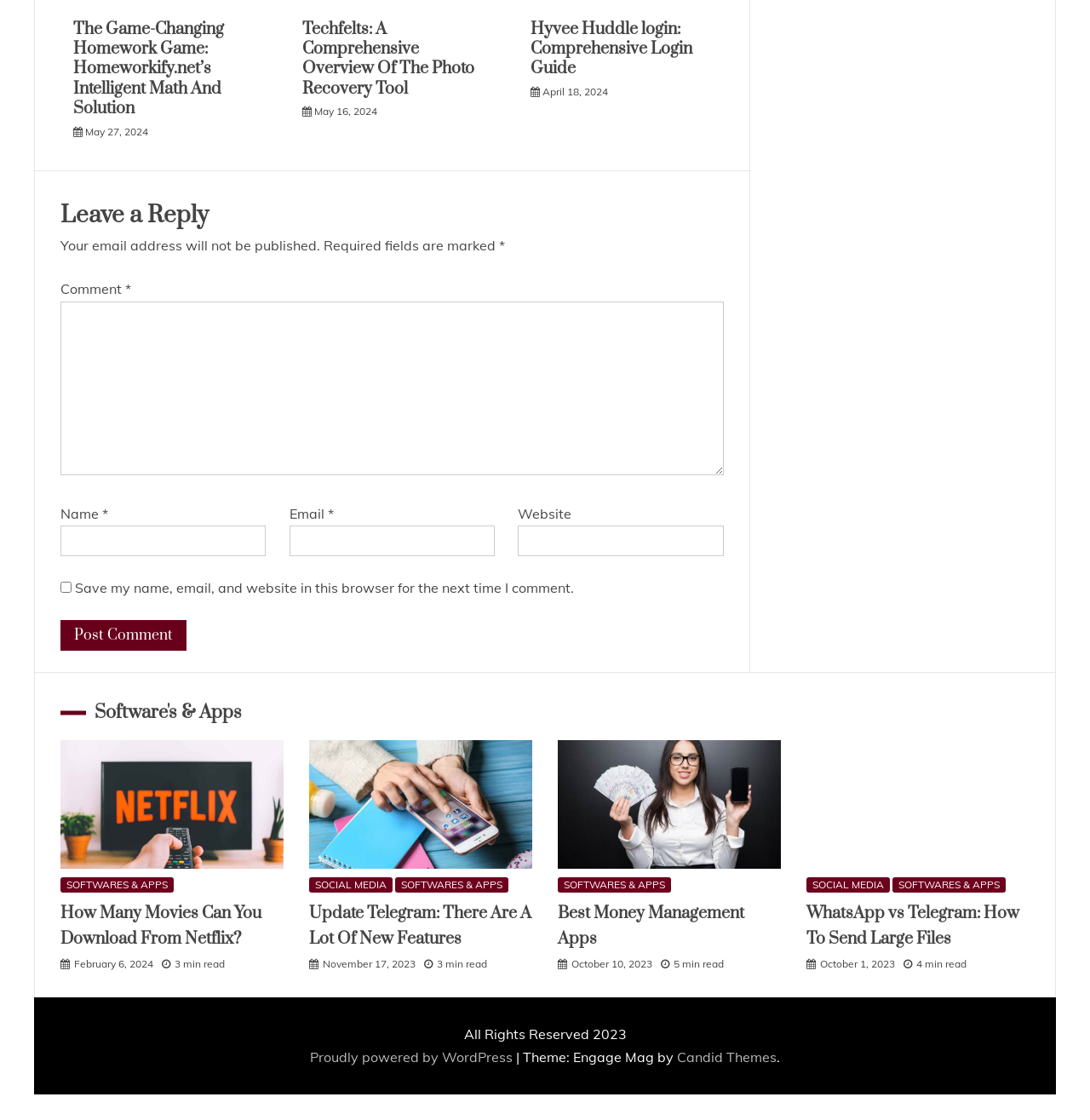Please specify the bounding box coordinates of the element that should be clicked to execute the given instruction: 'Enter your name in the 'Name' field'. Ensure the coordinates are four float numbers between 0 and 1, expressed as [left, top, right, bottom].

[0.055, 0.469, 0.244, 0.497]